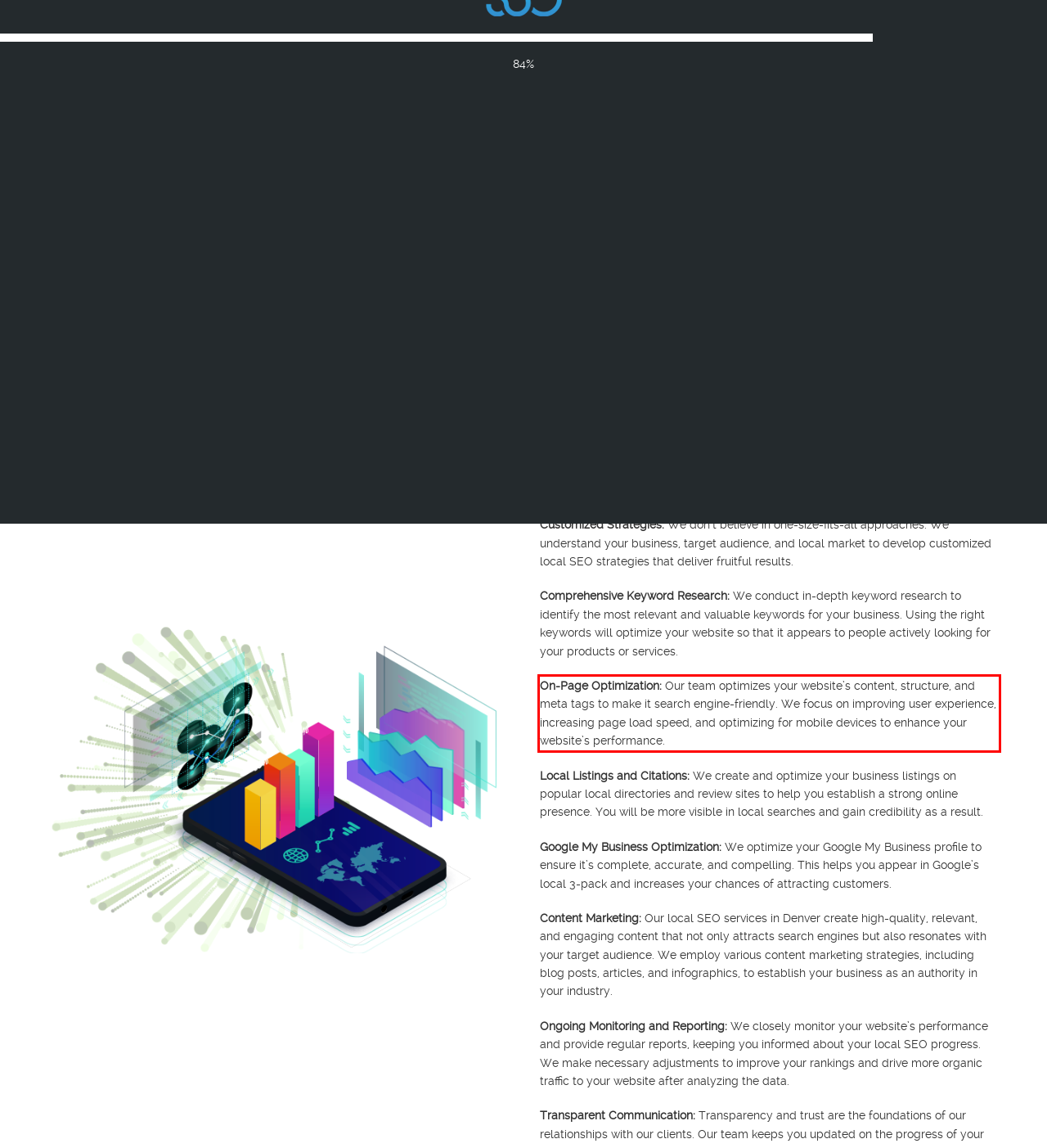Examine the screenshot of the webpage, locate the red bounding box, and generate the text contained within it.

On-Page Optimization: Our team optimizes your website’s content, structure, and meta tags to make it search engine-friendly. We focus on improving user experience, increasing page load speed, and optimizing for mobile devices to enhance your website’s performance.